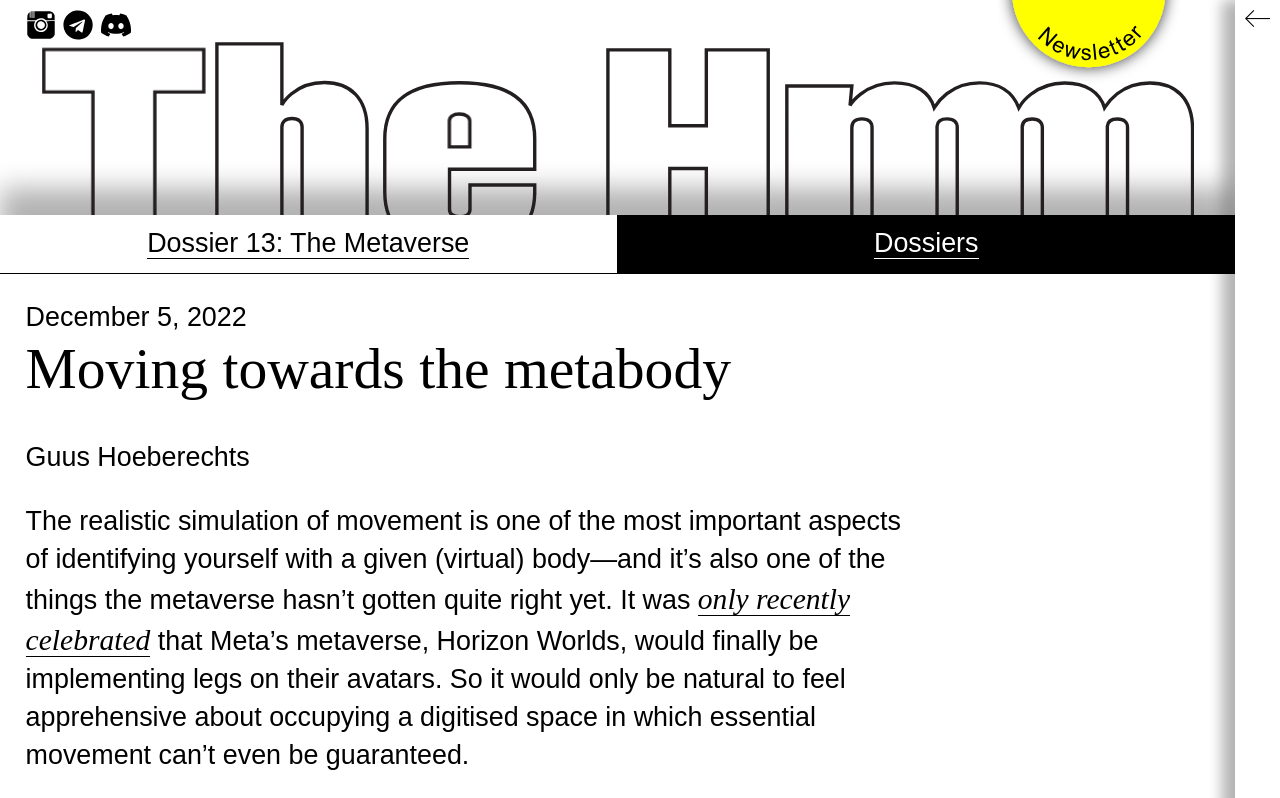Answer this question in one word or a short phrase: What is the author of the article?

Guus Hoeberechts